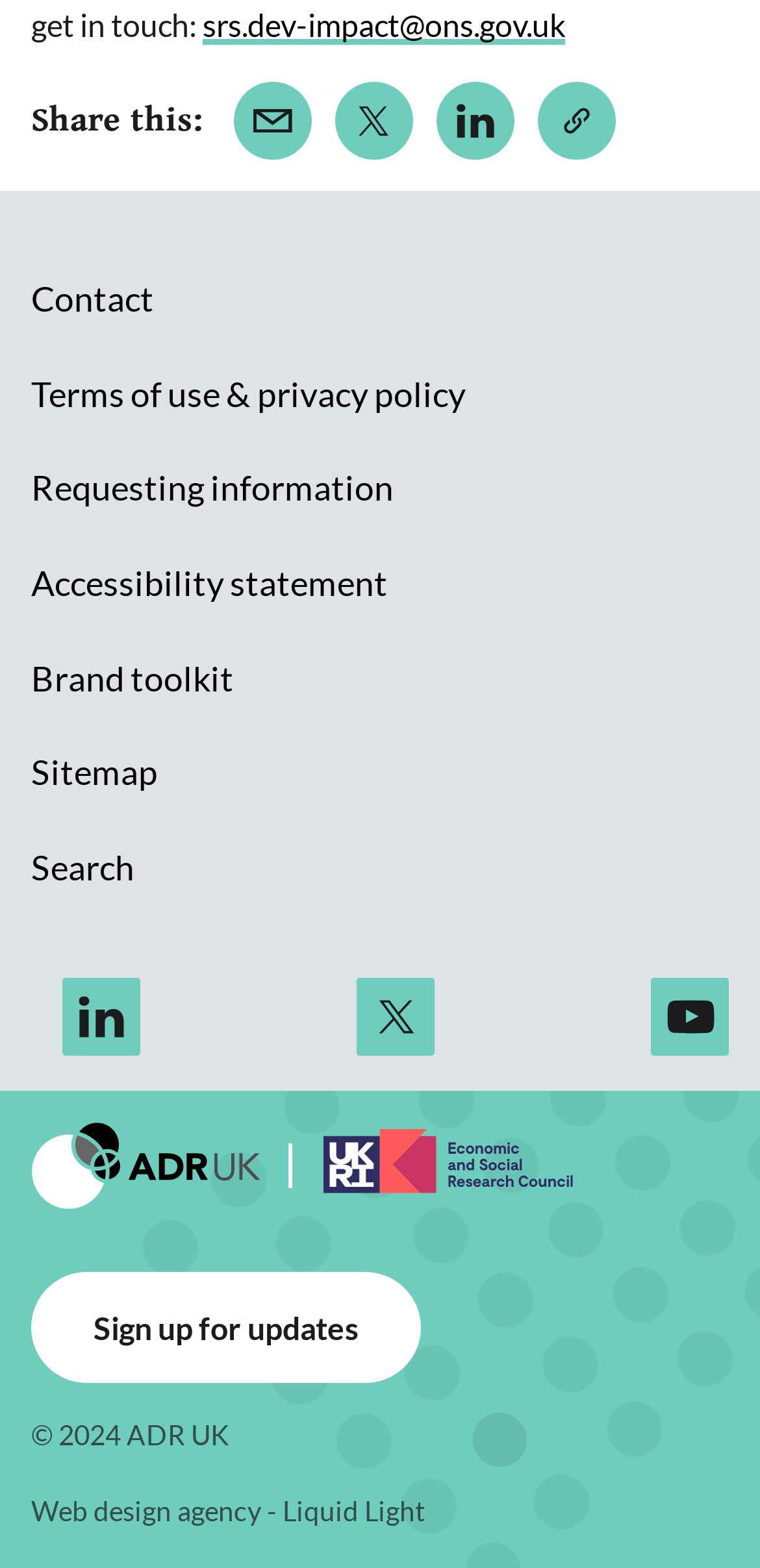Provide the bounding box coordinates for the area that should be clicked to complete the instruction: "Contact us".

[0.041, 0.162, 0.203, 0.222]